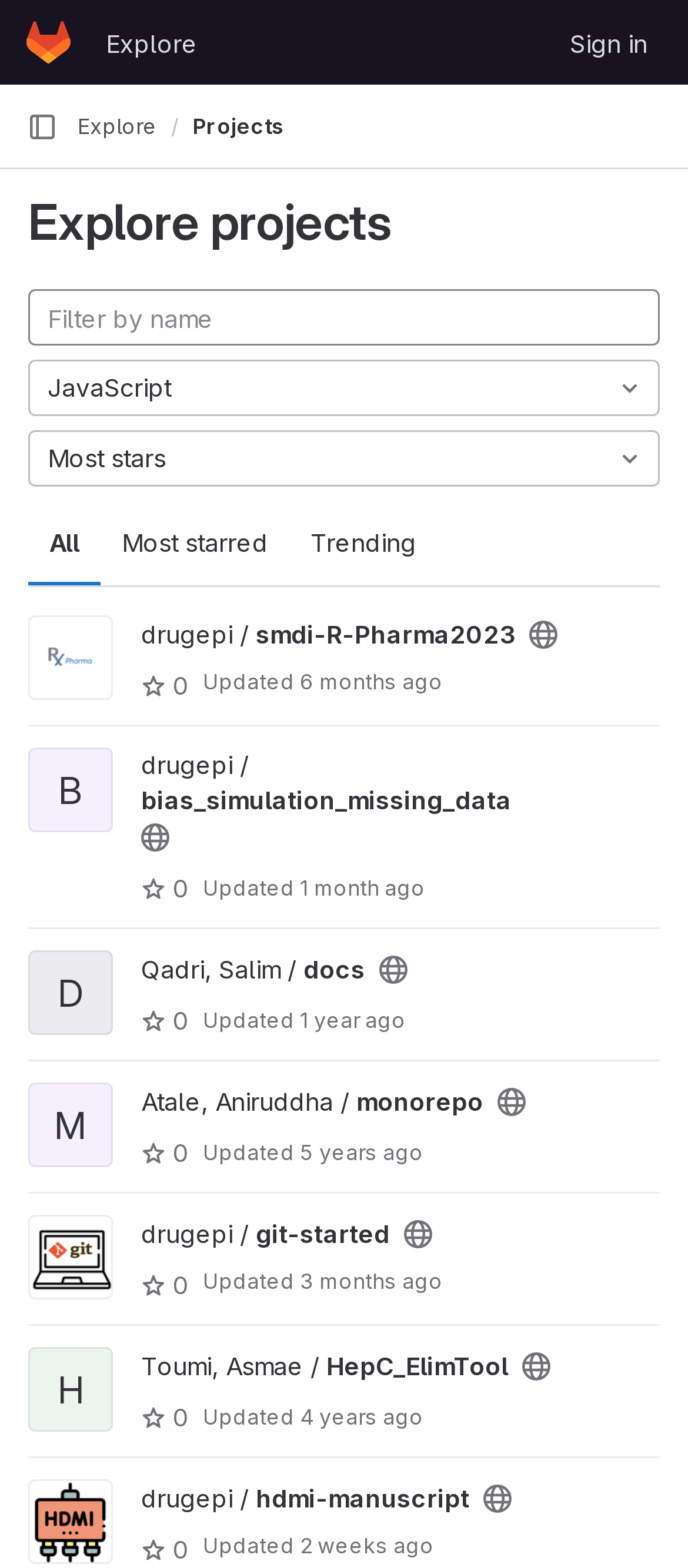Determine the bounding box coordinates of the clickable region to execute the instruction: "Search for a project". The coordinates should be four float numbers between 0 and 1, denoted as [left, top, right, bottom].

[0.041, 0.185, 0.959, 0.221]